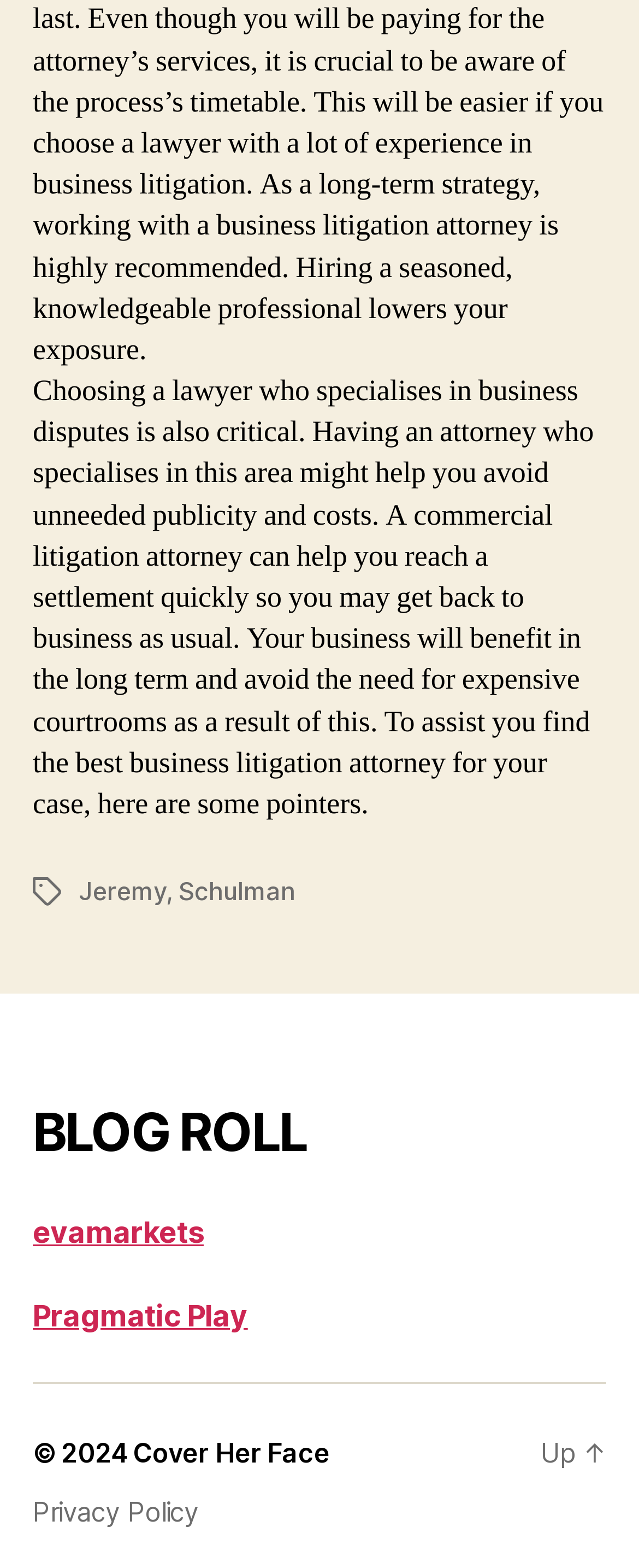Based on the image, please respond to the question with as much detail as possible:
How many links are there in the BLOG ROLL section?

The BLOG ROLL section is identified by the heading 'BLOG ROLL'. Within this section, there are two links: 'evamarkets' and 'Pragmatic Play'.